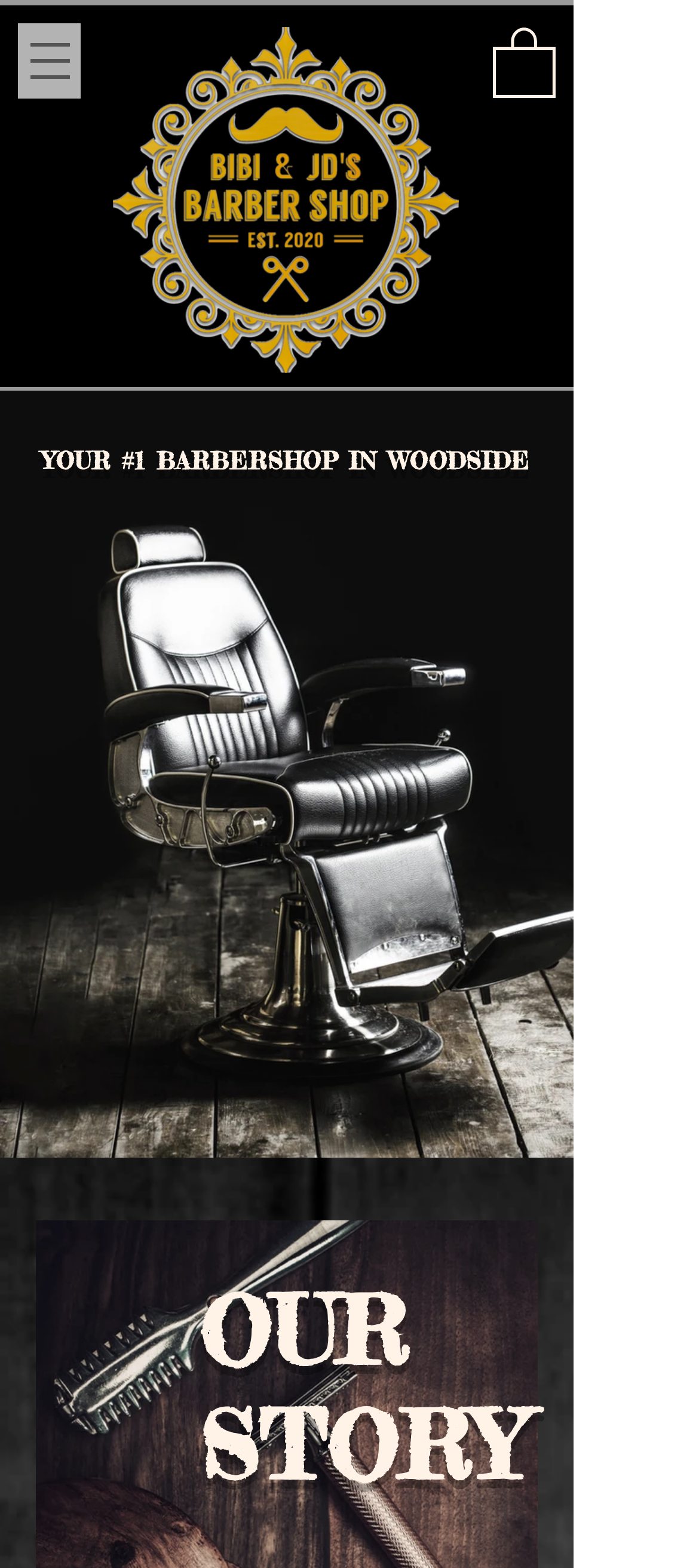What is the color of the logo?
Please respond to the question with a detailed and well-explained answer.

I inferred this answer by looking at the logo image with the description 'bibi-jd-barbershop-logo.png-white'. The '-white' suffix in the description suggests that the color of the logo is white.